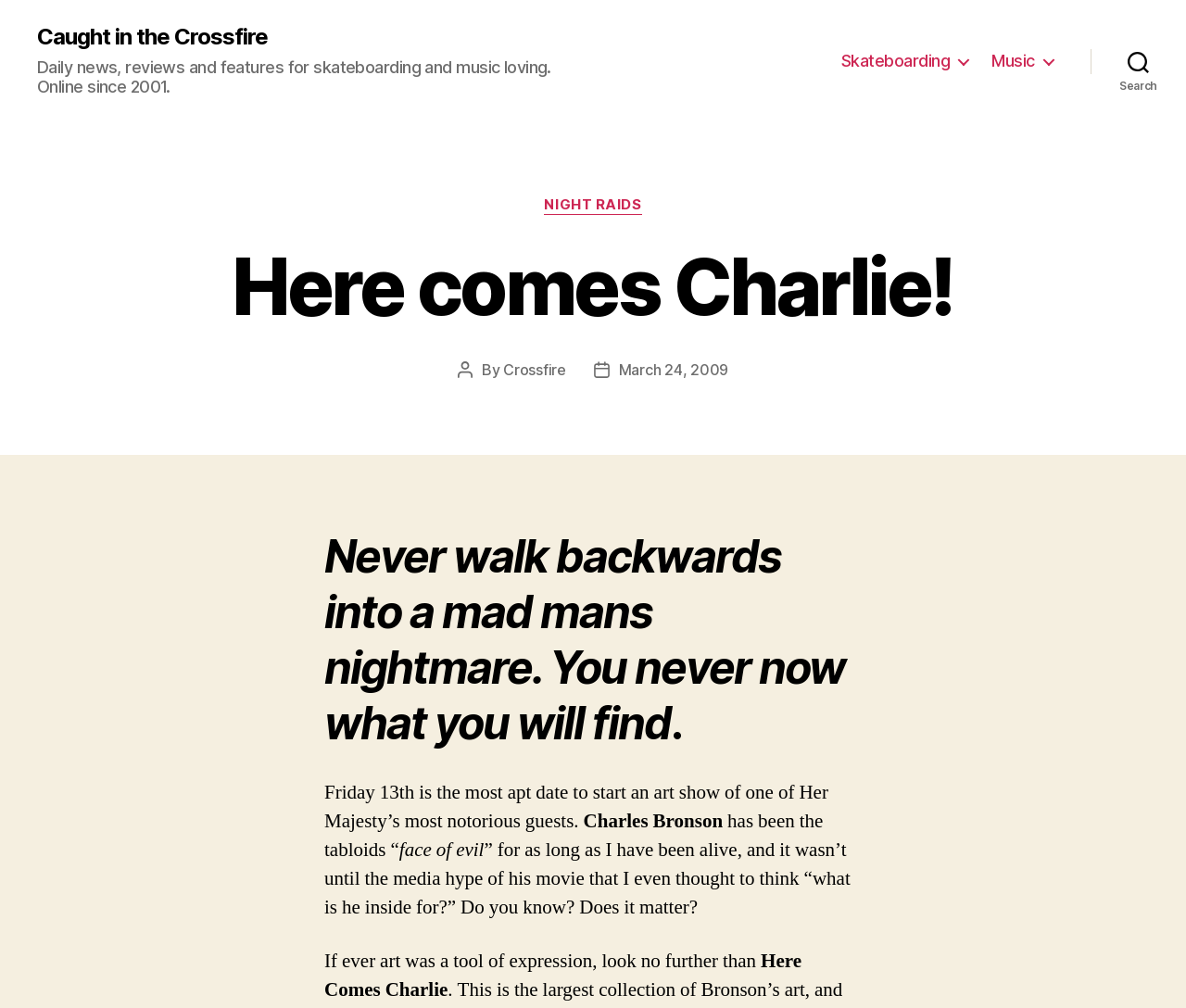Refer to the image and provide an in-depth answer to the question:
What is the date of the post?

The static text at the top of the page mentions 'Post date' followed by a link to 'March 24, 2009', which indicates the date of the post.